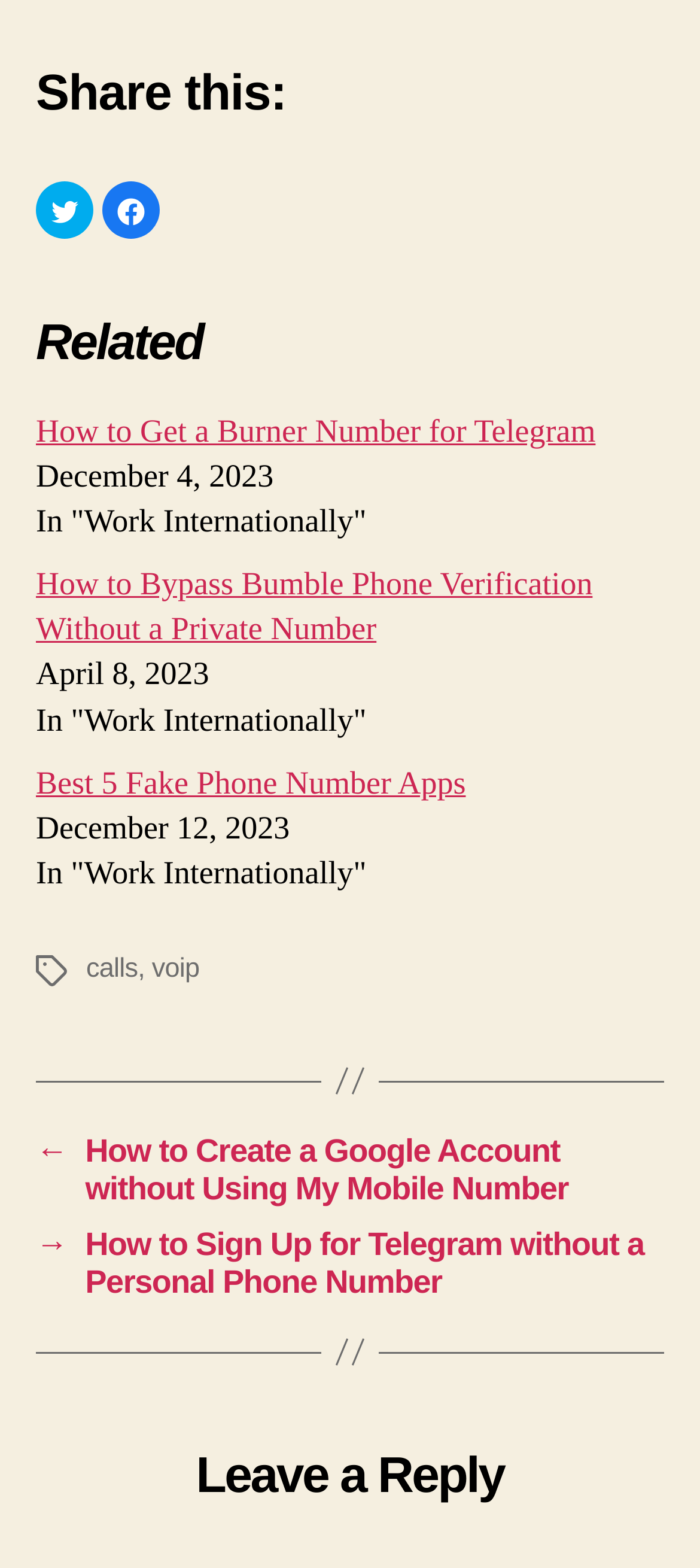Respond to the question below with a single word or phrase:
What are the tags mentioned on the webpage?

calls, voip